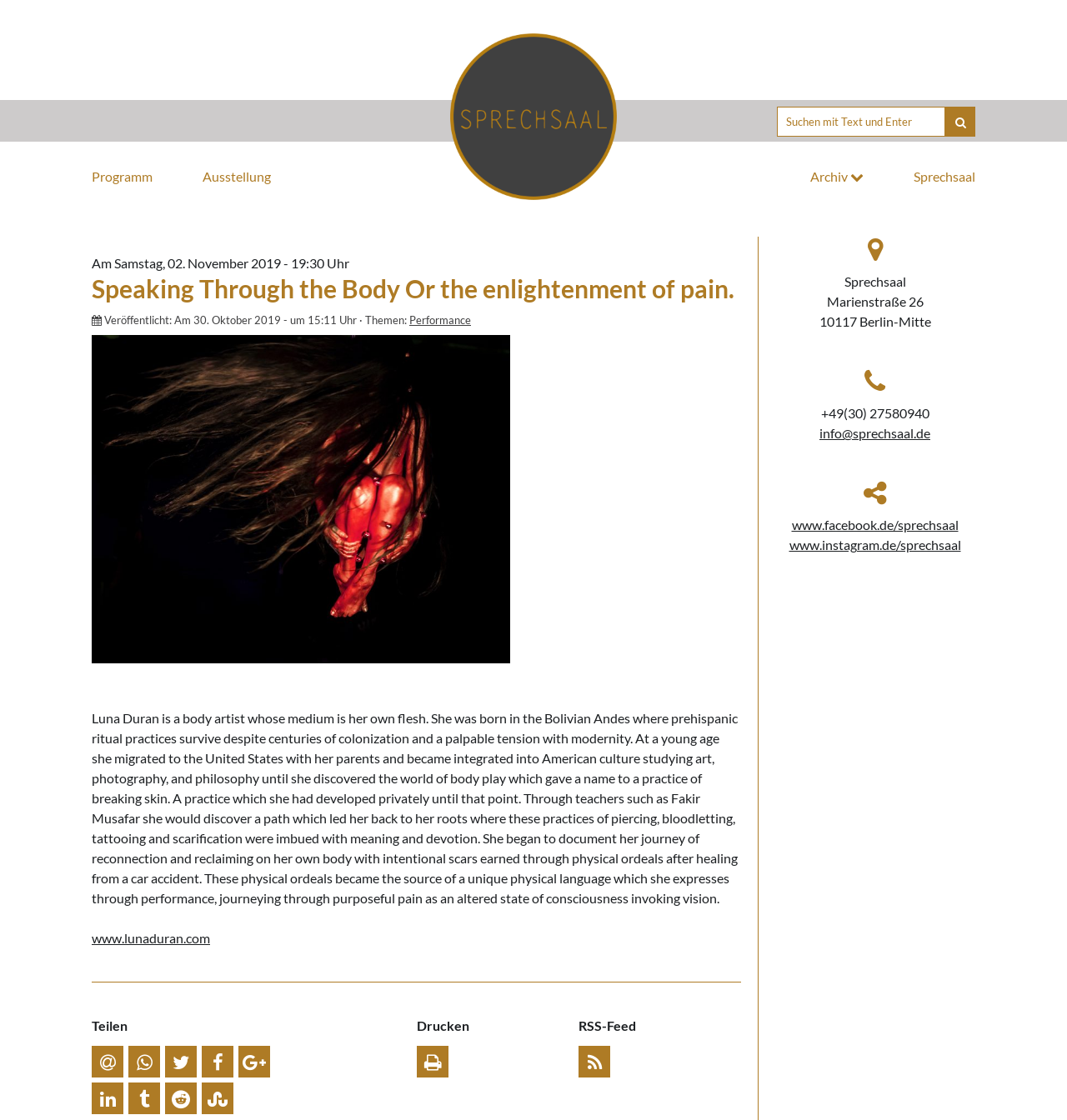Please identify the bounding box coordinates of the area that needs to be clicked to follow this instruction: "Share on Facebook".

[0.742, 0.461, 0.898, 0.475]